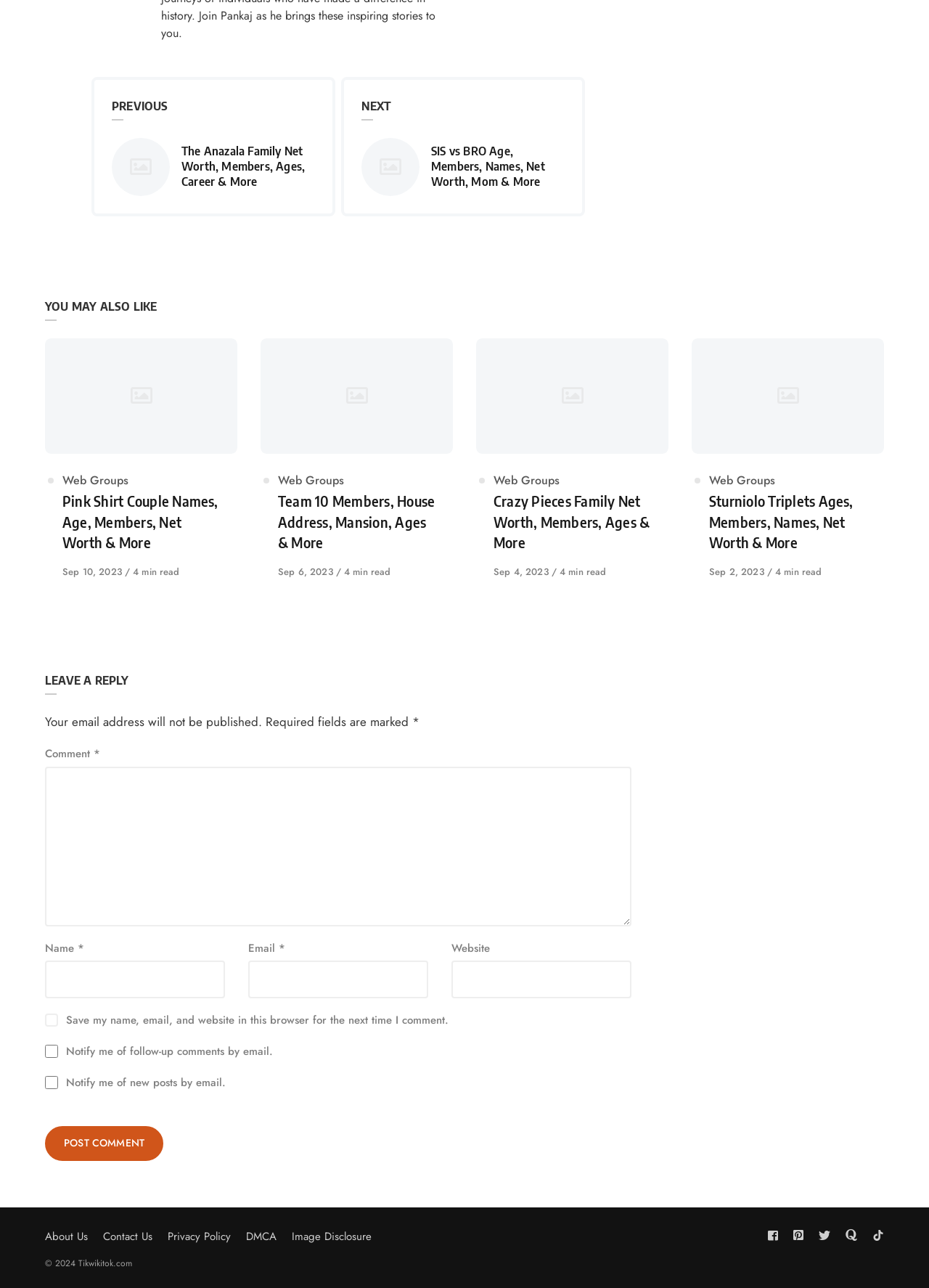Locate the coordinates of the bounding box for the clickable region that fulfills this instruction: "Follow us on facebook".

[0.827, 0.953, 0.844, 0.966]